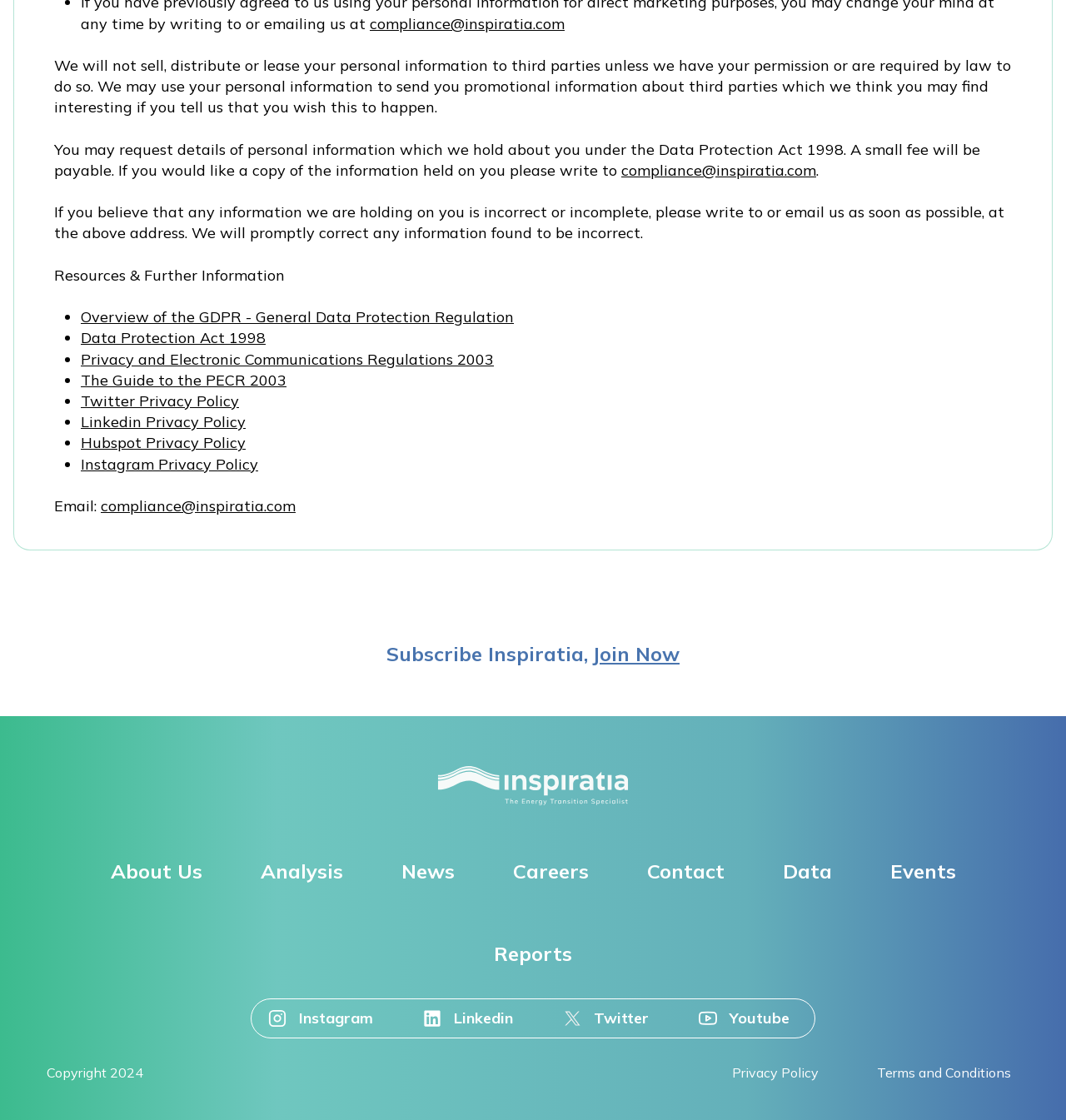Kindly provide the bounding box coordinates of the section you need to click on to fulfill the given instruction: "Contact via email".

[0.095, 0.443, 0.277, 0.46]